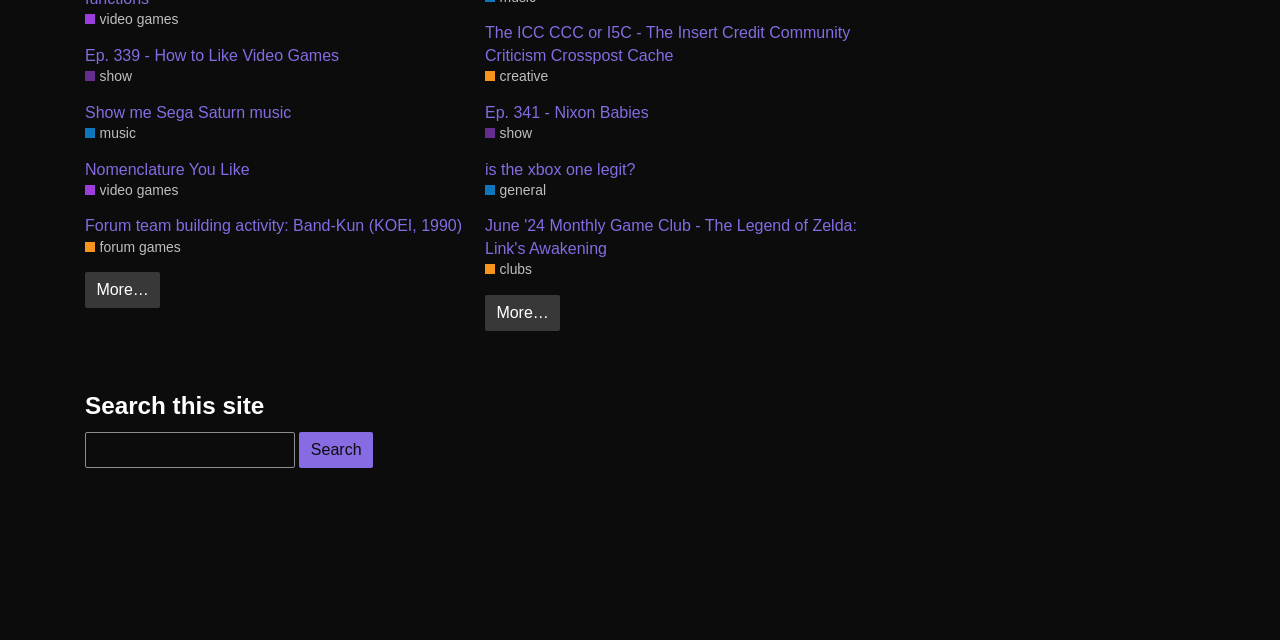Using the format (top-left x, top-left y, bottom-right x, bottom-right y), and given the element description, identify the bounding box coordinates within the screenshot: Nomenclature You Like

[0.066, 0.248, 0.363, 0.283]